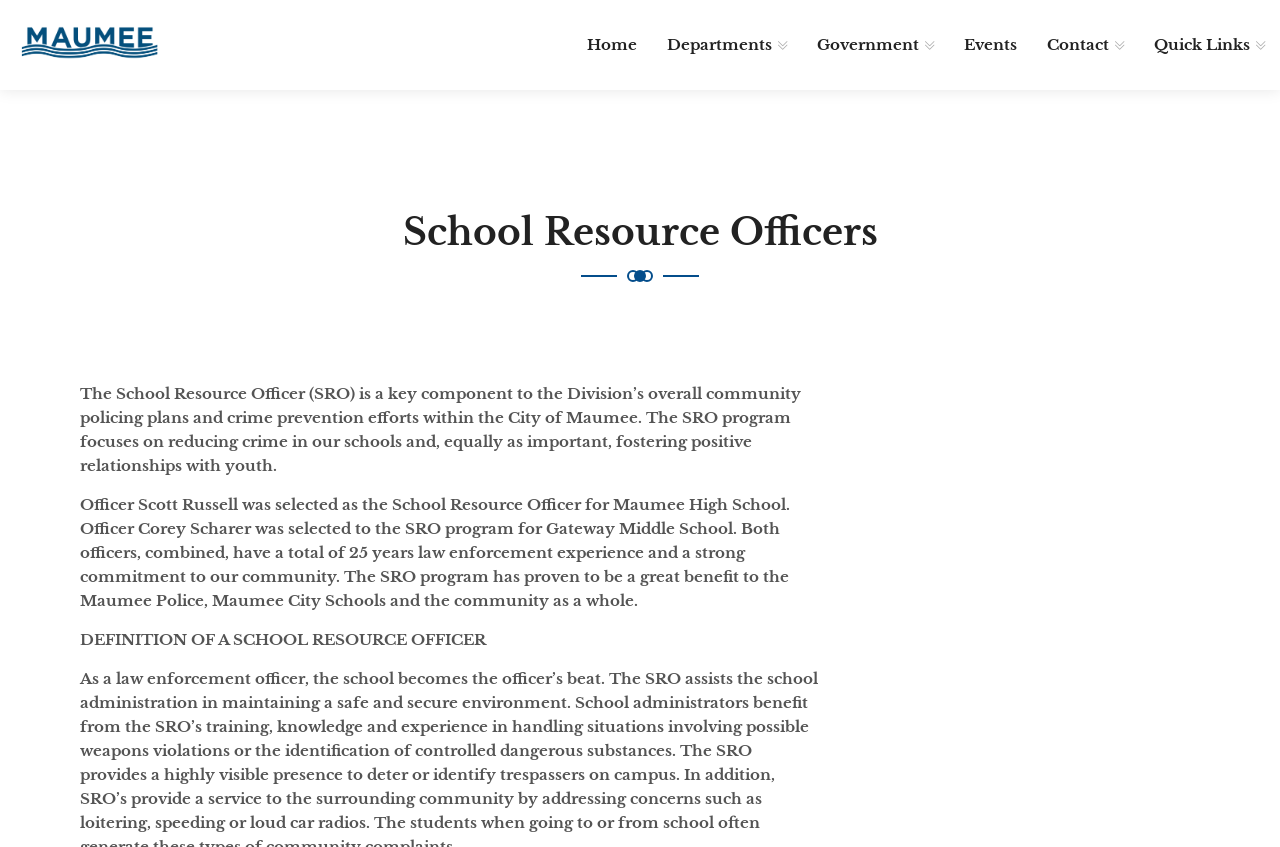Give a comprehensive overview of the webpage, including key elements.

The webpage is about the School Resource Officer (SRO) program in the City of Maumee. At the top left corner, there is a link to the "City of Maumee" website, accompanied by an image with the same name. 

Below this, there is a navigation menu with five links: "Home", "Departments", "Government", "Events", and "Contact", which is represented by an icon. The "Departments", "Government", and "Contact" links have dropdown menus. 

The main content of the webpage is divided into three sections. The first section has a heading "School Resource Officers" and a paragraph of text that explains the role of the SRO program in the community. 

Below this, there is another paragraph that introduces the two officers, Scott Russell and Corey Scharer, who are assigned to Maumee High School and Gateway Middle School, respectively. The text highlights their combined 25 years of law enforcement experience and their commitment to the community.

The third section has a heading "DEFINITION OF A SCHOOL RESOURCE OFFICER", but the actual definition is not provided in the given accessibility tree.